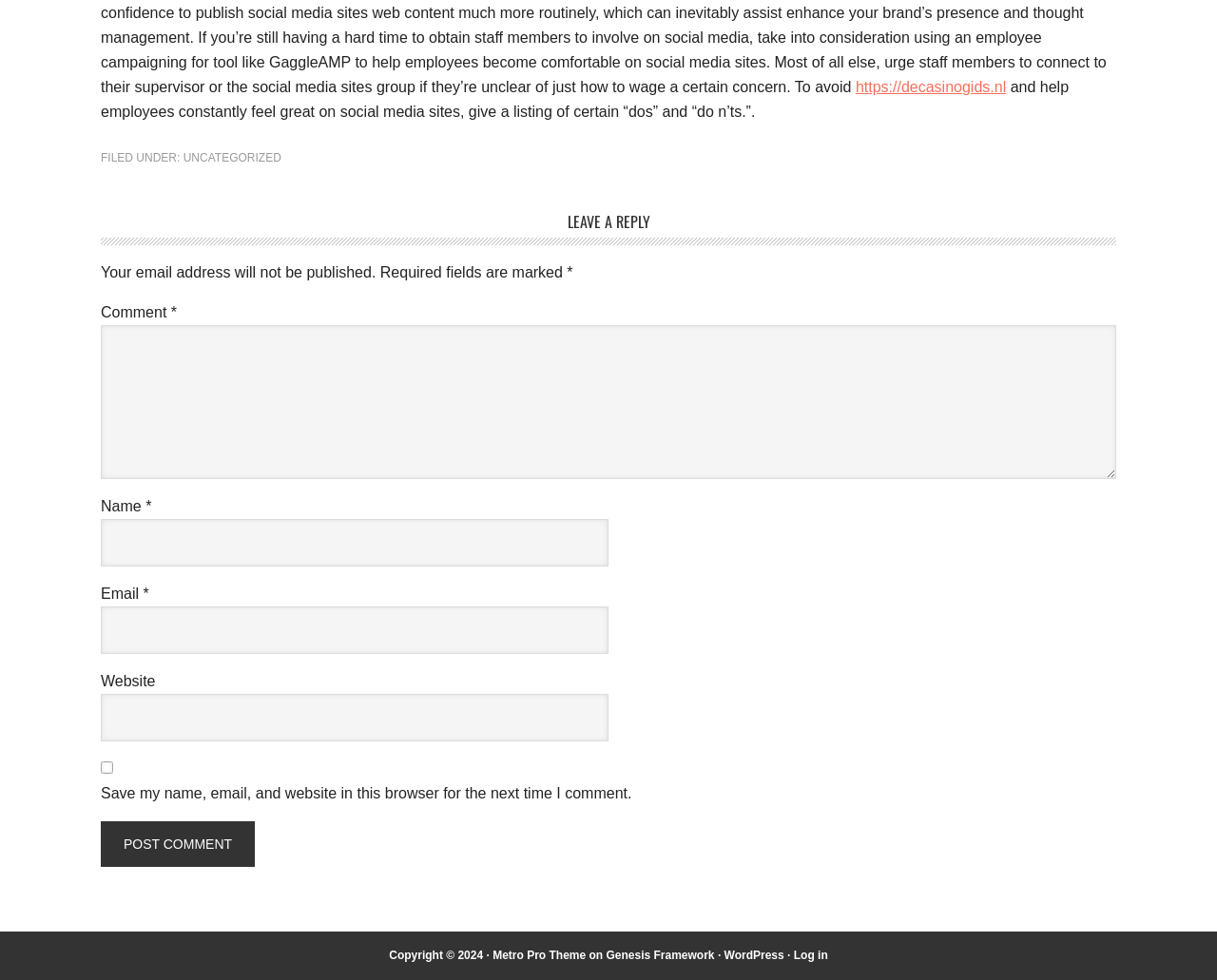Please determine the bounding box coordinates of the area that needs to be clicked to complete this task: 'log in'. The coordinates must be four float numbers between 0 and 1, formatted as [left, top, right, bottom].

[0.652, 0.968, 0.68, 0.981]